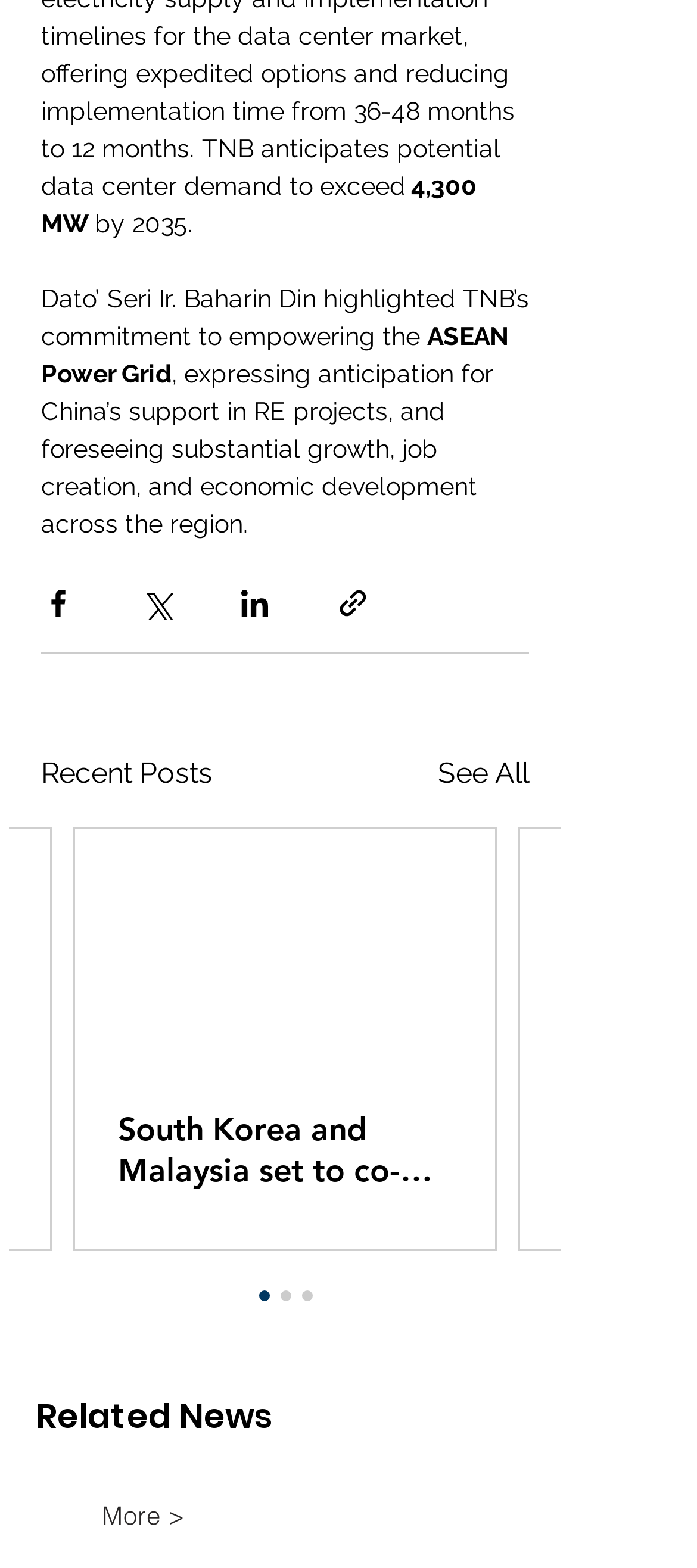How many recent posts are displayed?
Based on the image, please offer an in-depth response to the question.

The webpage has a section titled 'Recent Posts' with a single article element, which suggests that only one recent post is displayed.